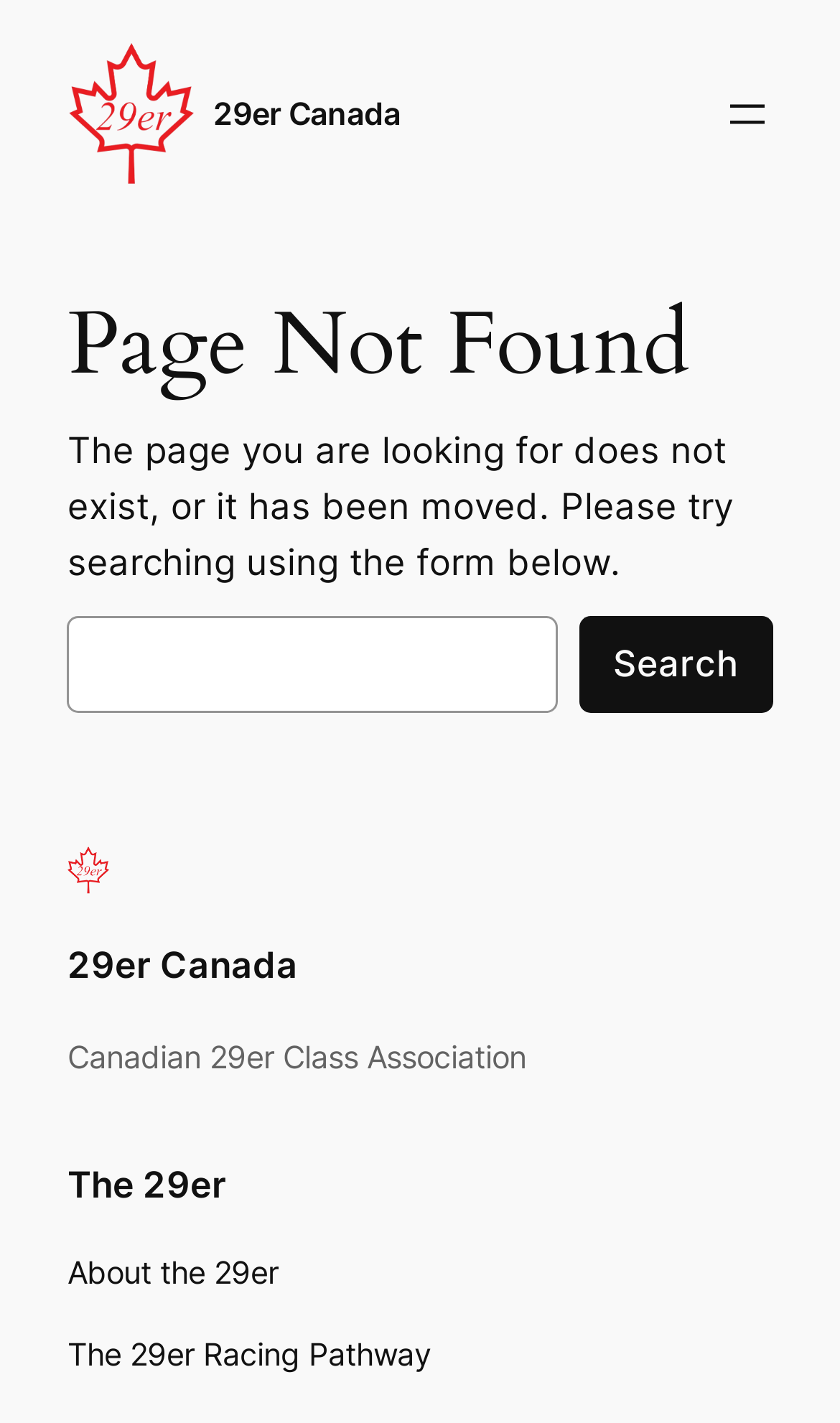Identify the bounding box of the UI element that matches this description: "Podnova home".

None